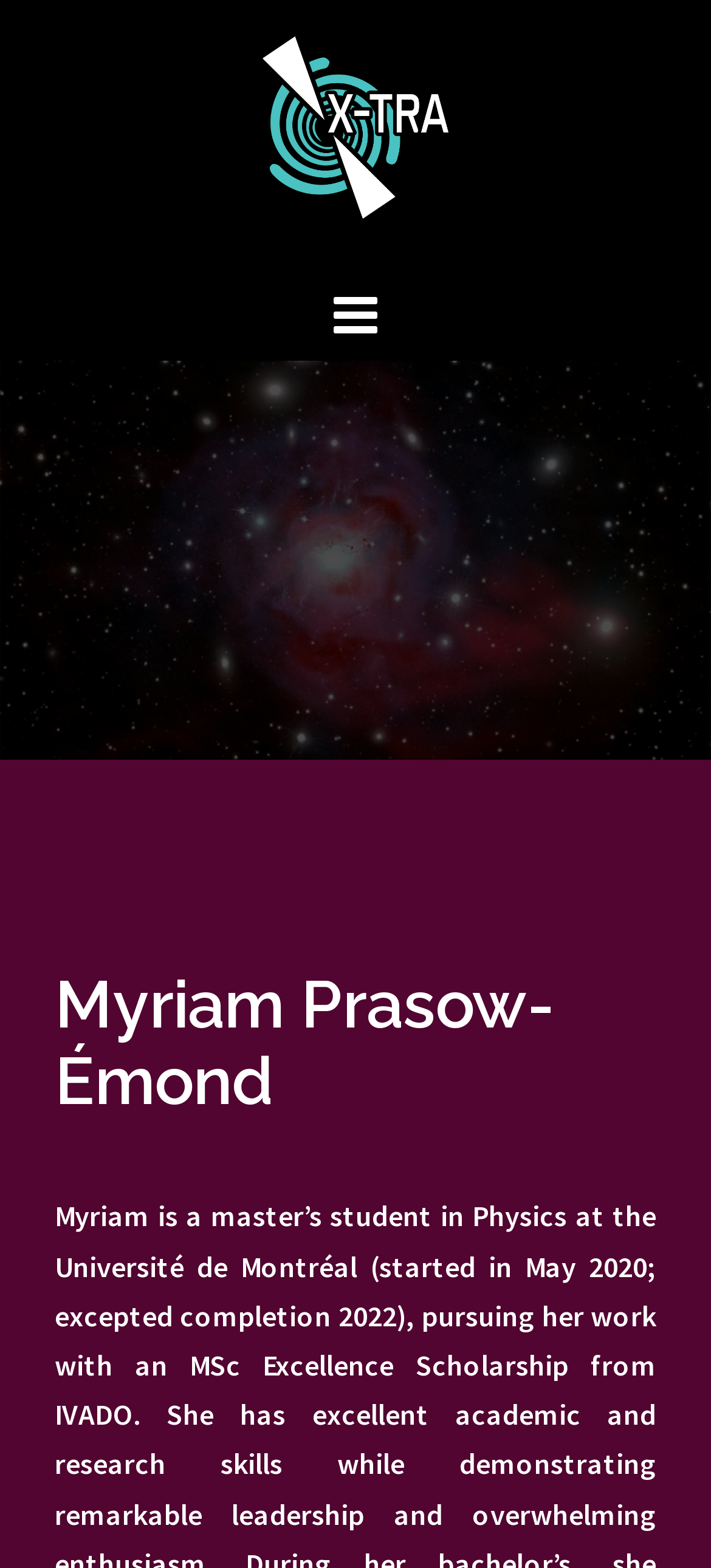Determine the bounding box coordinates in the format (top-left x, top-left y, bottom-right x, bottom-right y). Ensure all values are floating point numbers between 0 and 1. Identify the bounding box of the UI element described by: title="X-TRA"

[0.369, 0.076, 0.631, 0.099]